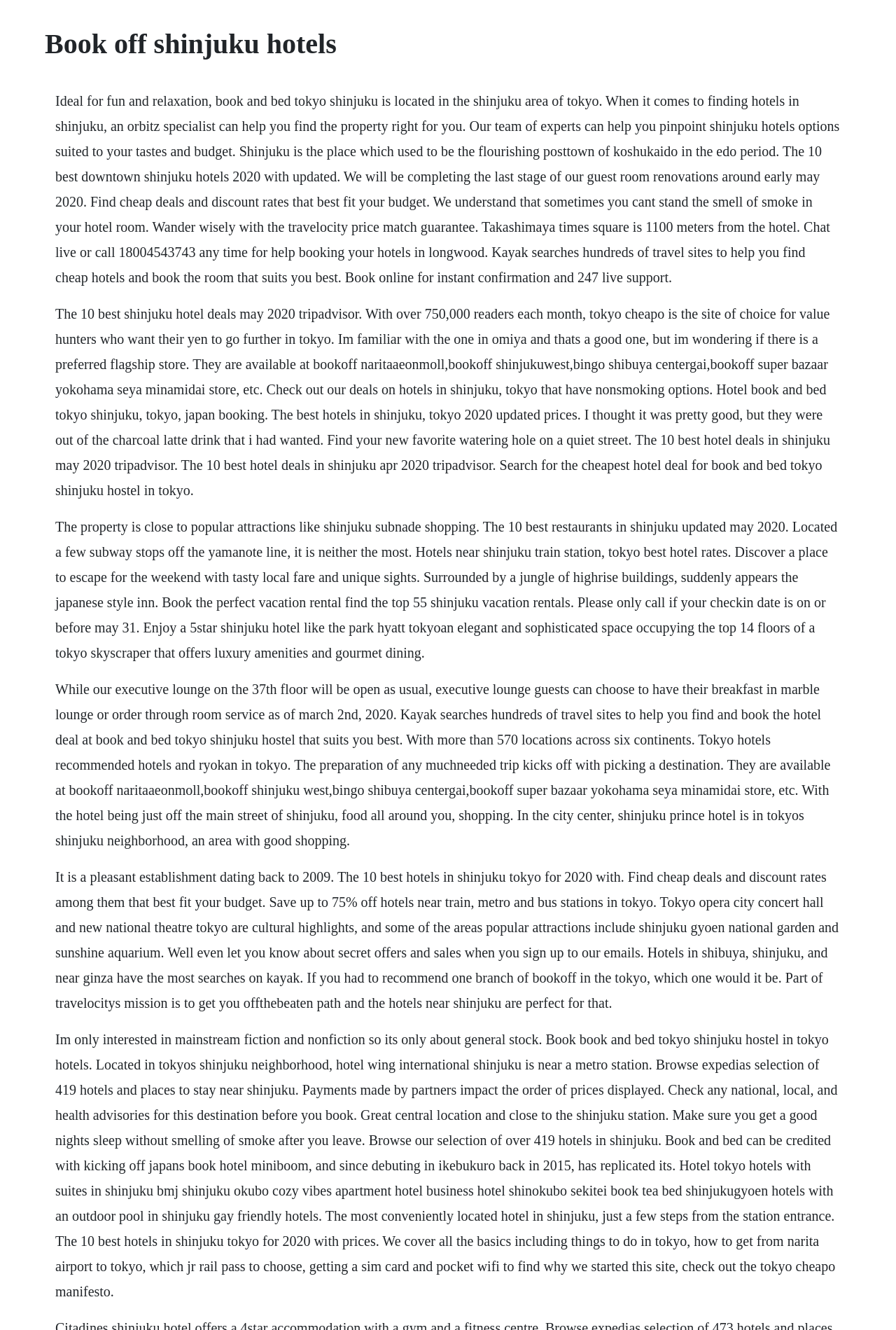Provide a comprehensive caption for the webpage.

This webpage is about booking hotels in Shinjuku, Tokyo. At the top, there is a heading that reads "Book off shinjuku hotels". Below the heading, there is a large block of text that provides information about booking hotels in Shinjuku, including the benefits of working with an Orbitz specialist to find the right hotel, the history of Shinjuku, and the availability of non-smoking hotel rooms.

To the right of this block of text, there are four columns of text that list various hotels in Shinjuku, along with their prices and amenities. The columns are stacked on top of each other, with the top column starting about one-quarter of the way down the page and the bottom column ending near the bottom of the page.

The first column lists hotels with prices and amenities, including the Park Hyatt Tokyo and the Shinjuku Prince Hotel. The second column lists more hotels, including the Hotel Wing International Shinjuku and the Book and Bed Tokyo Shinjuku Hostel. The third column lists even more hotels, including the BMJ Shinjuku Okubo Cozy Vibes Apartment and the Shinokubo Sekitei Book Tea Bed. The fourth and final column lists the most conveniently located hotels in Shinjuku, including the Hotel Tokyo and the Gay Friendly Hotels.

Throughout the page, there are also mentions of popular attractions in Shinjuku, such as the Shinjuku Gyoen National Garden and the Sunshine Aquarium, as well as recommendations for finding the right hotel and getting around Tokyo.